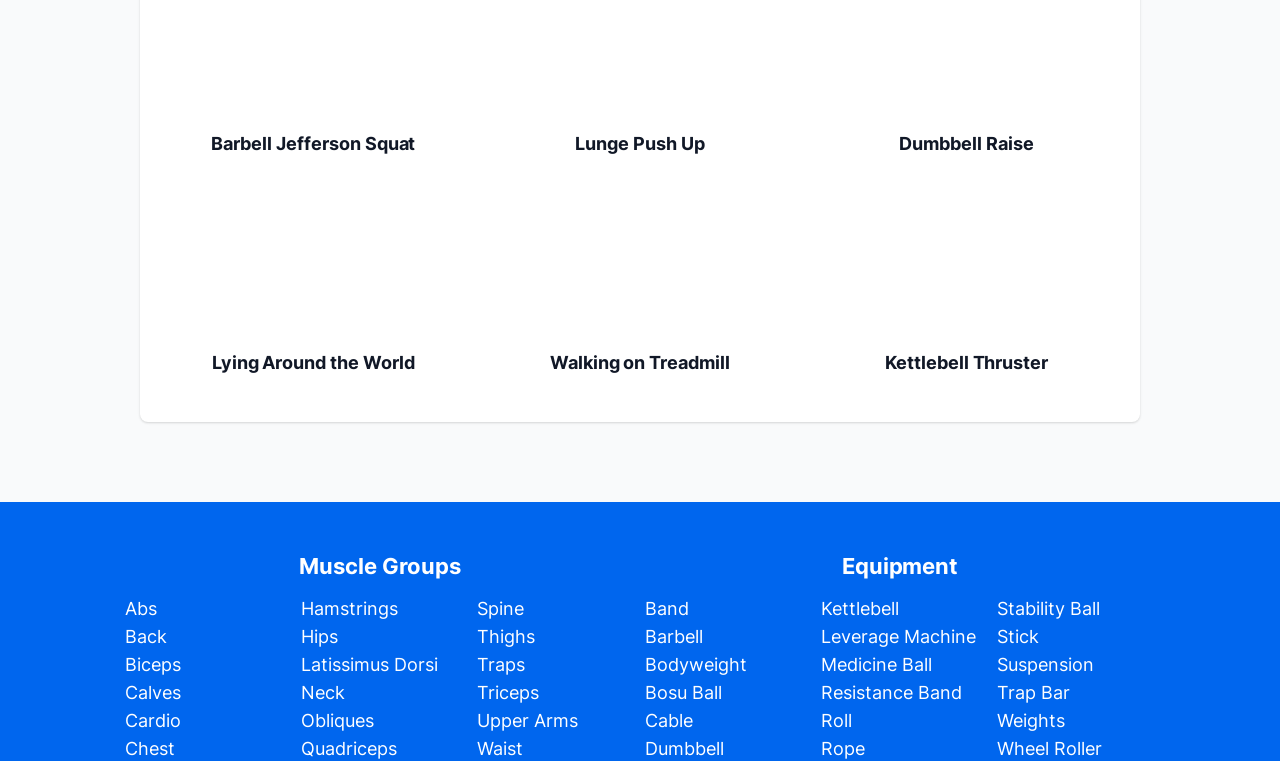Can you pinpoint the bounding box coordinates for the clickable element required for this instruction: "Click on Barbell Jefferson Squat"? The coordinates should be four float numbers between 0 and 1, i.e., [left, top, right, bottom].

[0.125, 0.042, 0.365, 0.07]